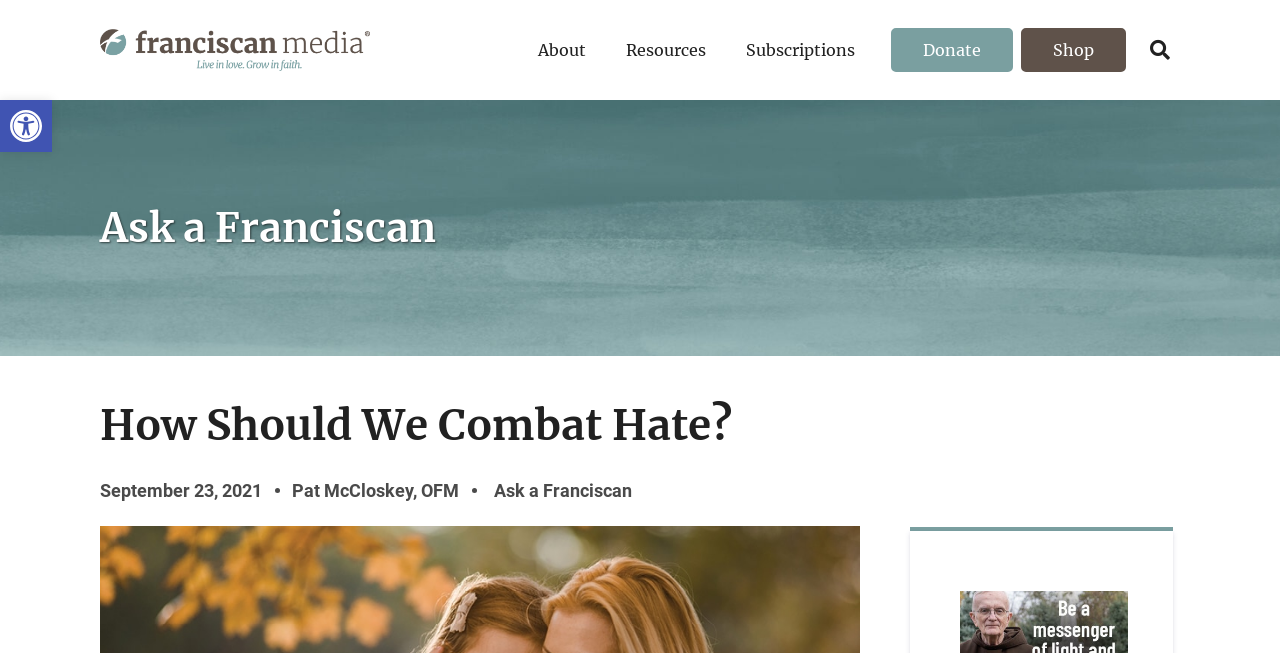Determine the bounding box coordinates for the HTML element described here: "Search".

[0.891, 0.046, 0.922, 0.107]